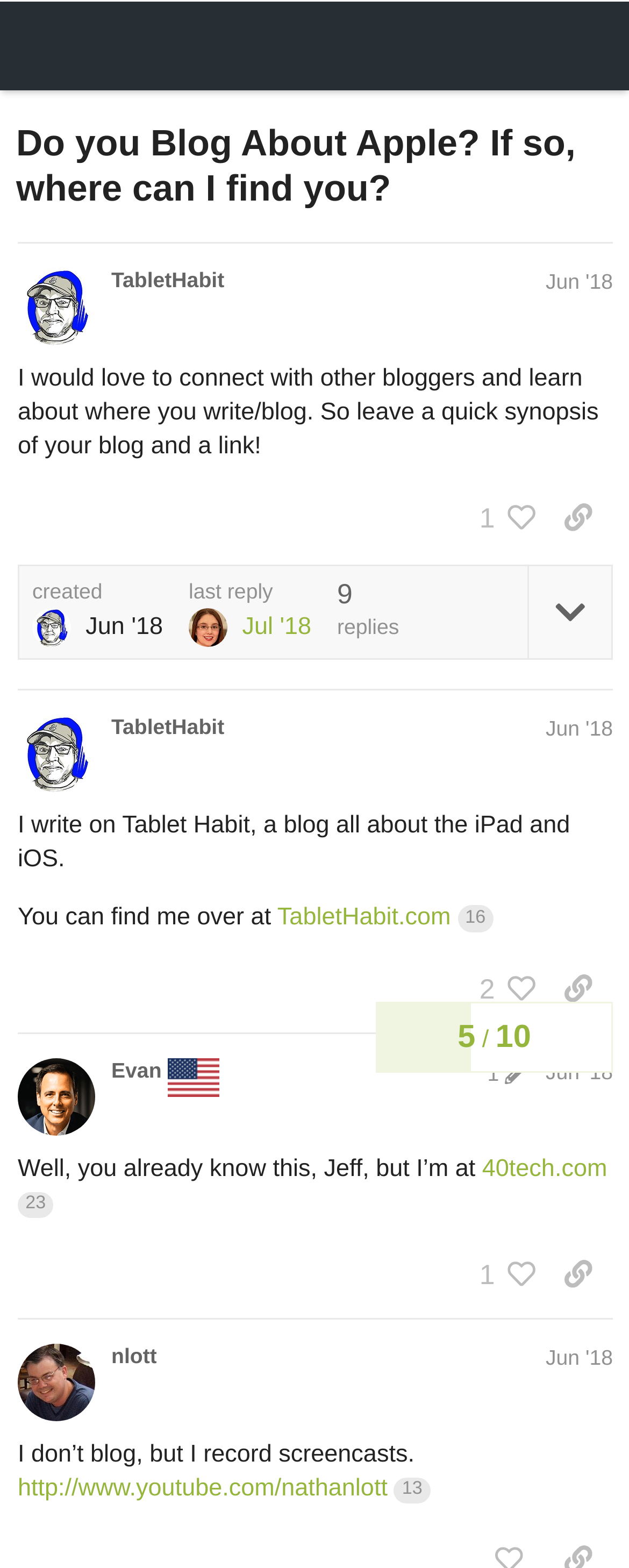Please reply to the following question with a single word or a short phrase:
What is the URL of the website mentioned in the fourth post?

http://www.youtube.com/nathanlott